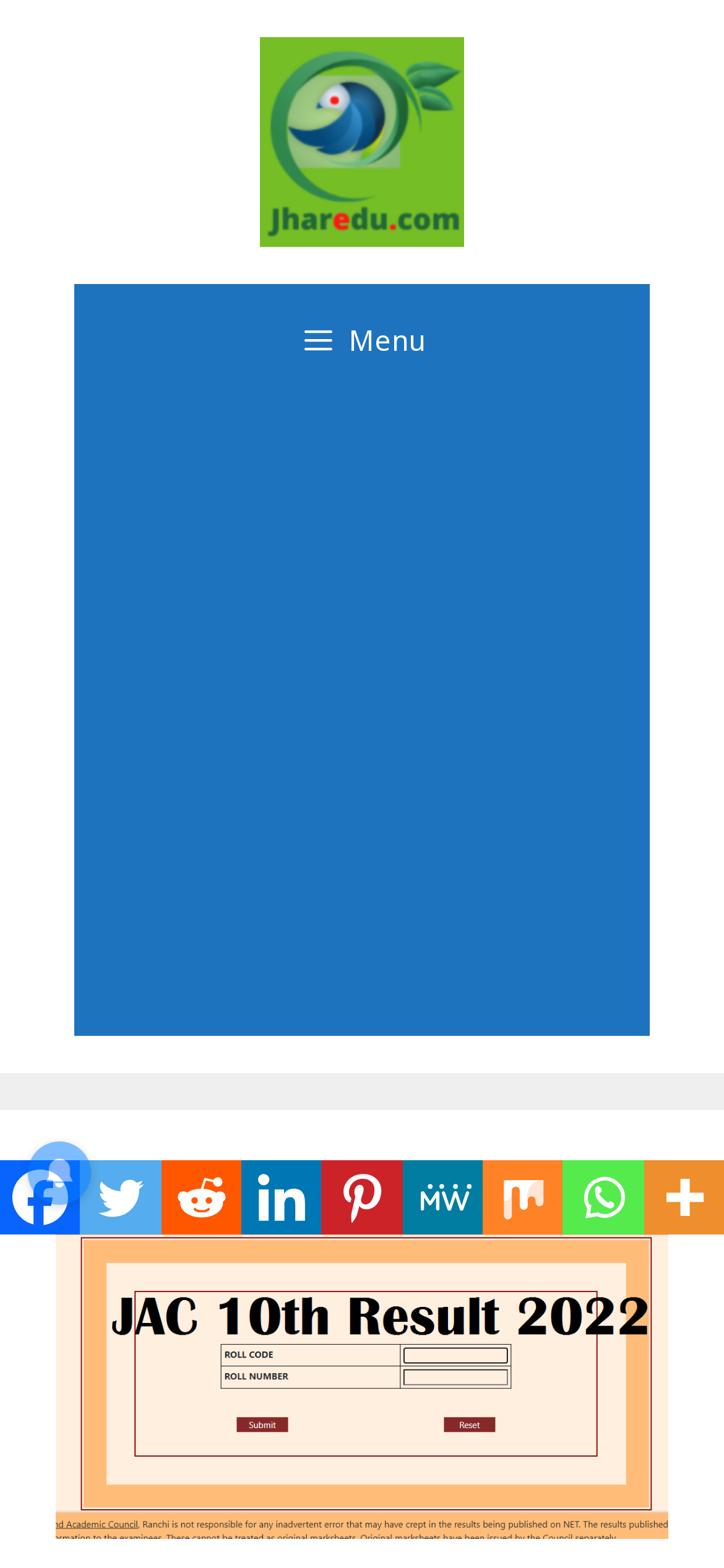Can you provide the bounding box coordinates for the element that should be clicked to implement the instruction: "Click Careers"?

None